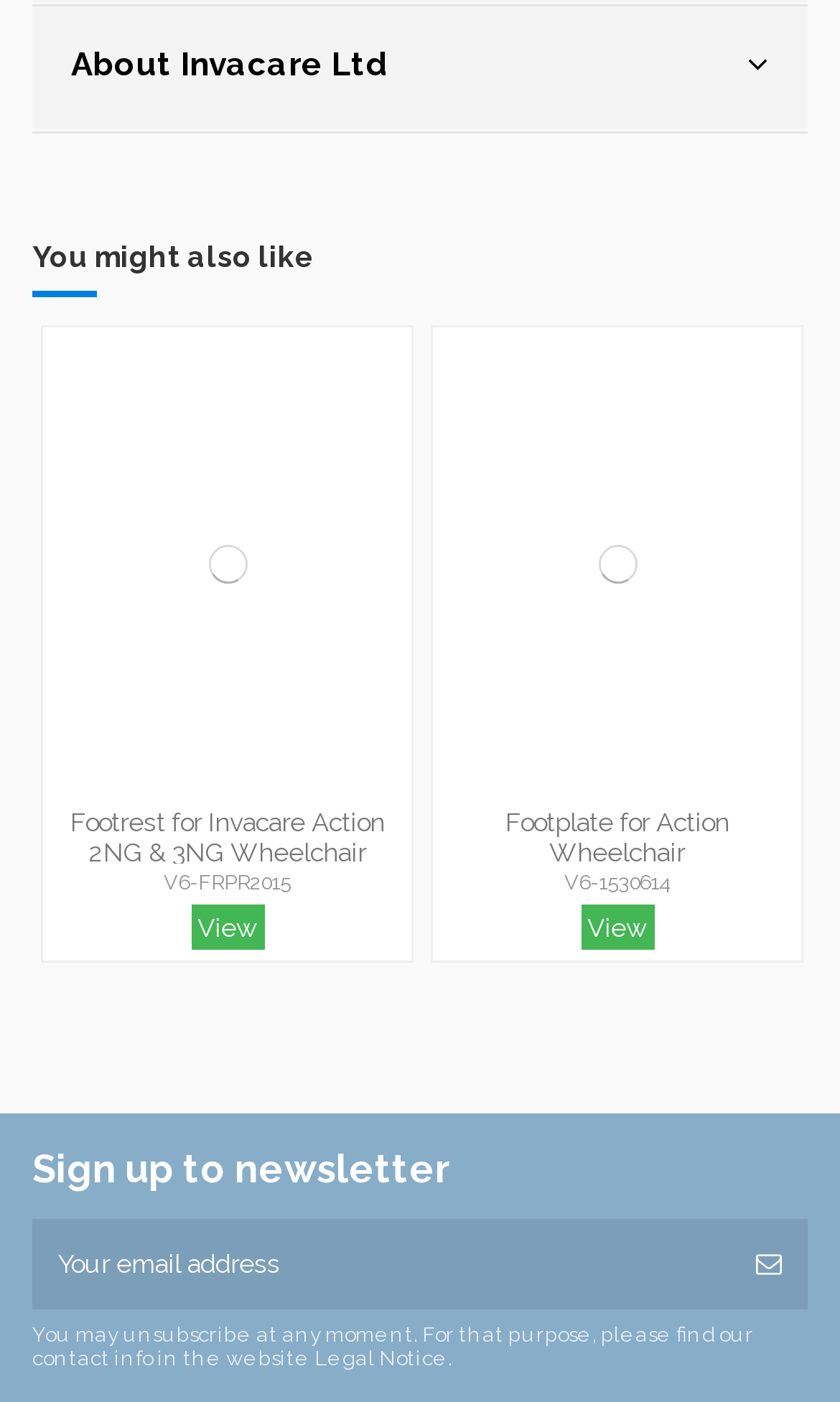Please locate the clickable area by providing the bounding box coordinates to follow this instruction: "Click on the 'About Invacare Ltd' tab".

[0.038, 0.005, 0.962, 0.096]